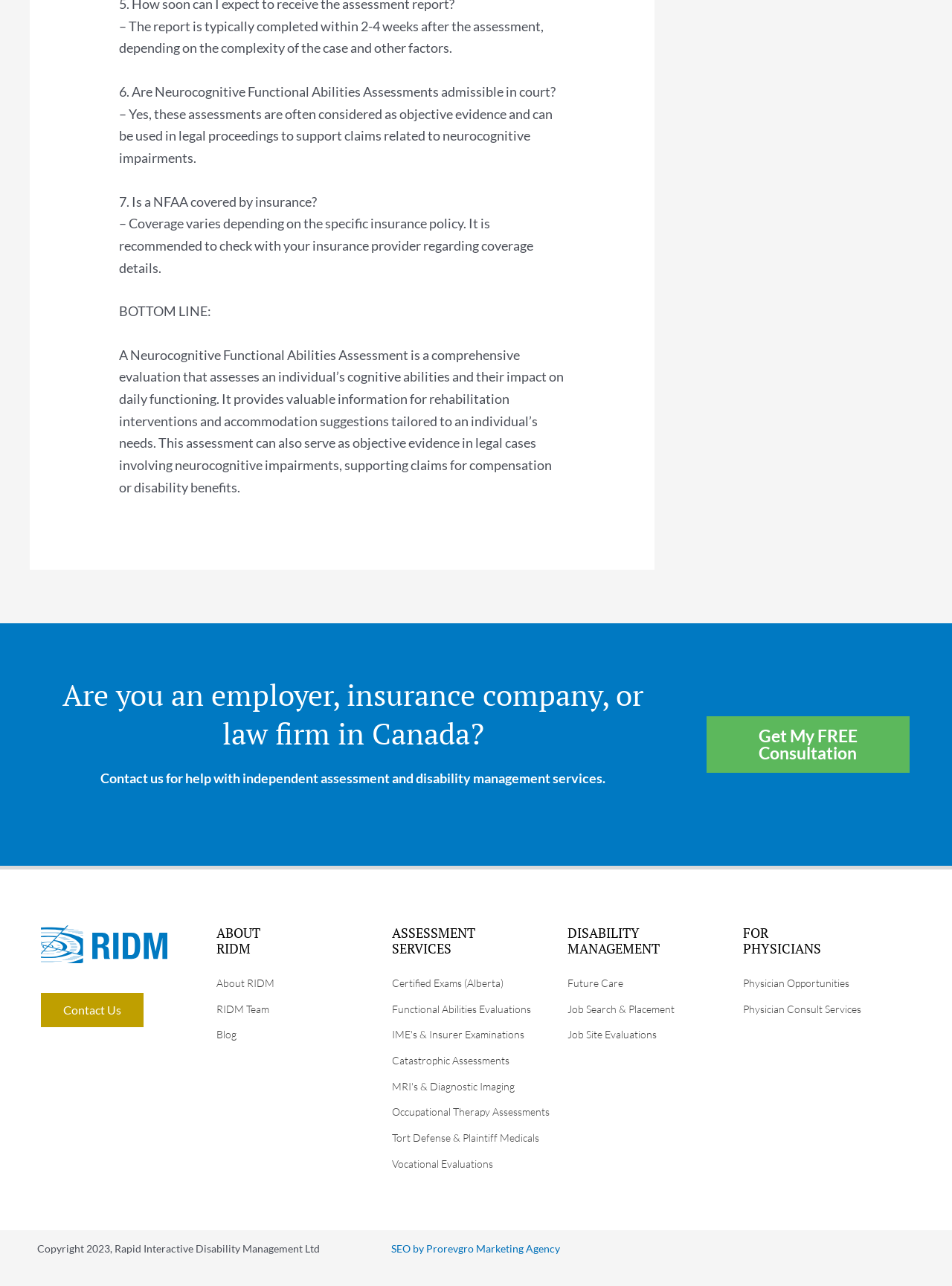Pinpoint the bounding box coordinates of the clickable element needed to complete the instruction: "Learn more about assessment services". The coordinates should be provided as four float numbers between 0 and 1: [left, top, right, bottom].

[0.412, 0.718, 0.499, 0.744]